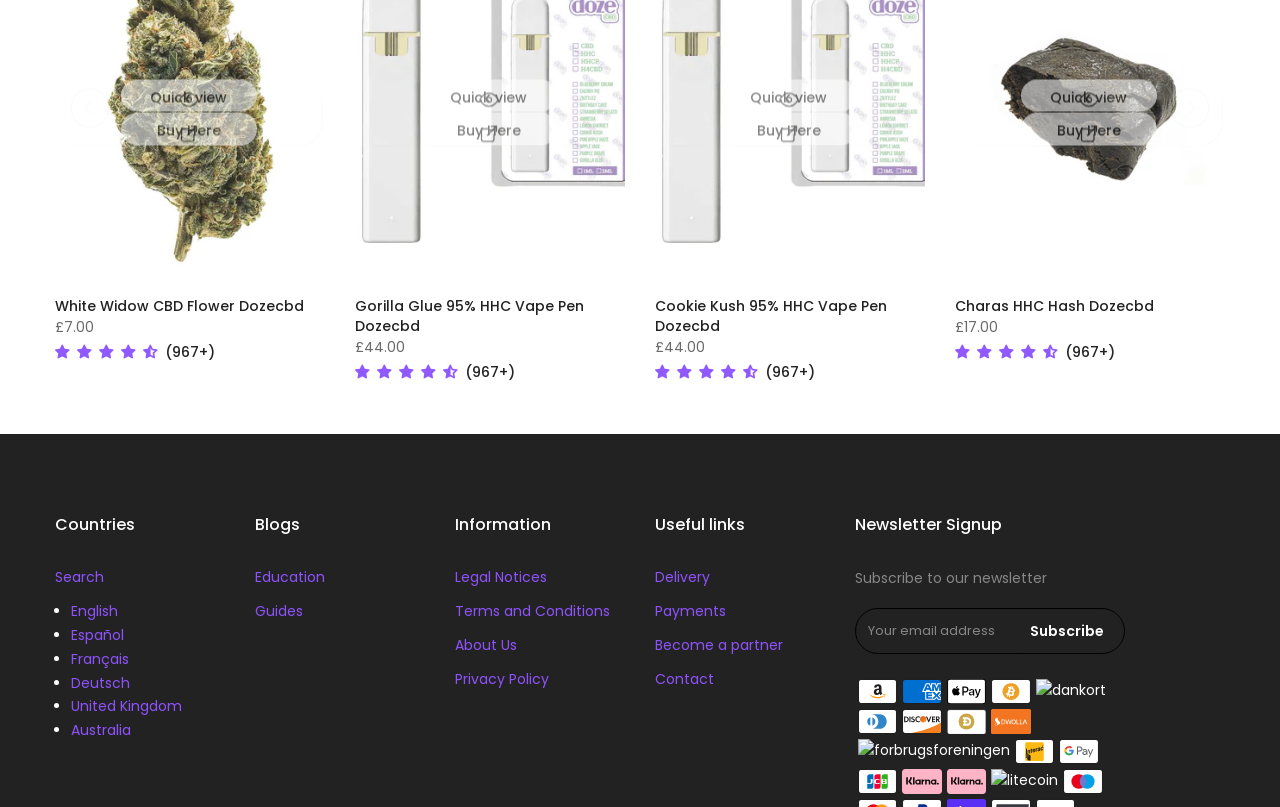Please provide a short answer using a single word or phrase for the question:
What is the purpose of the 'Subscribe' button?

To subscribe to the newsletter